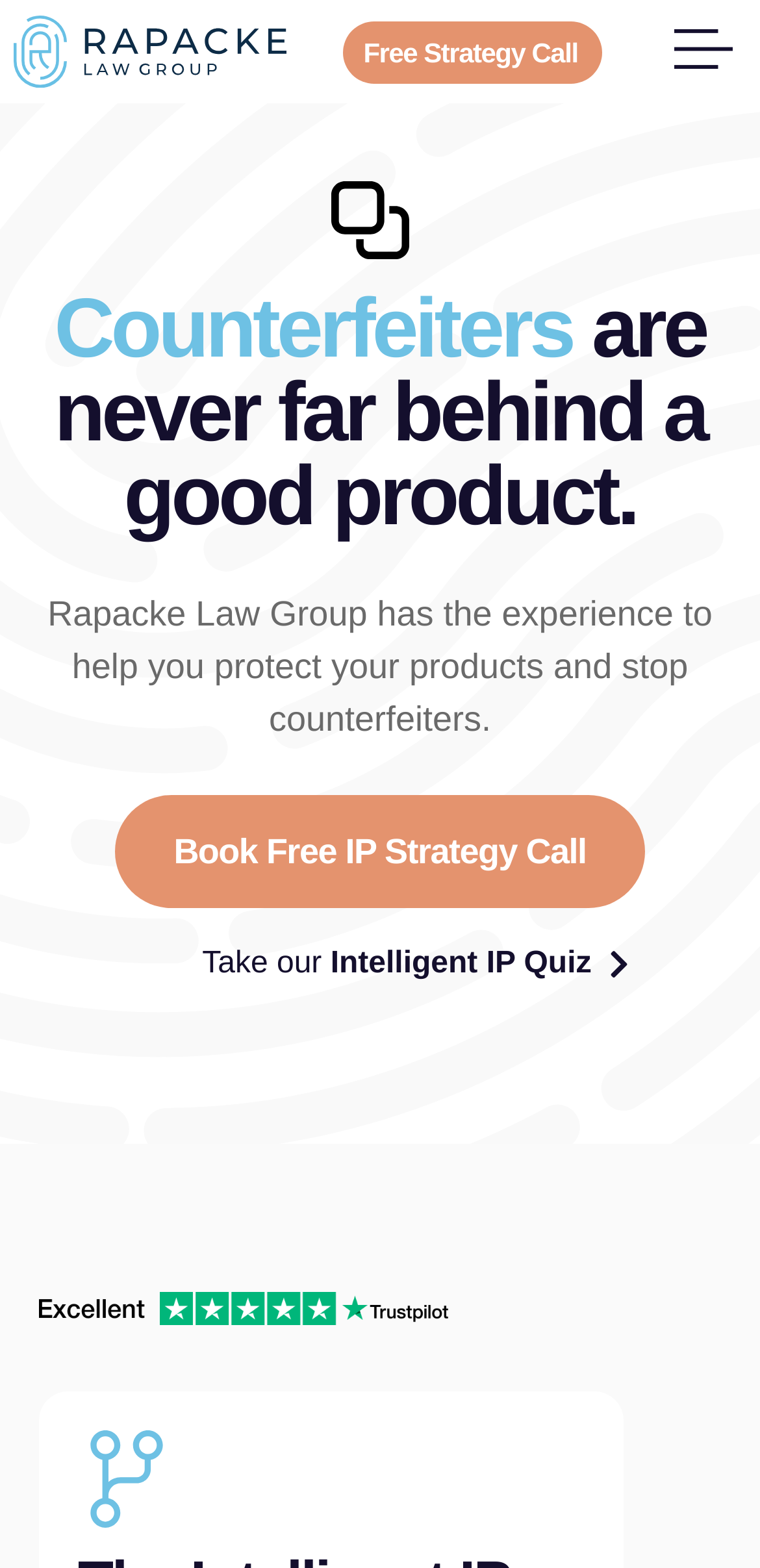Answer the question below in one word or phrase:
What is the quiz offered by the law group?

Intelligent IP Quiz